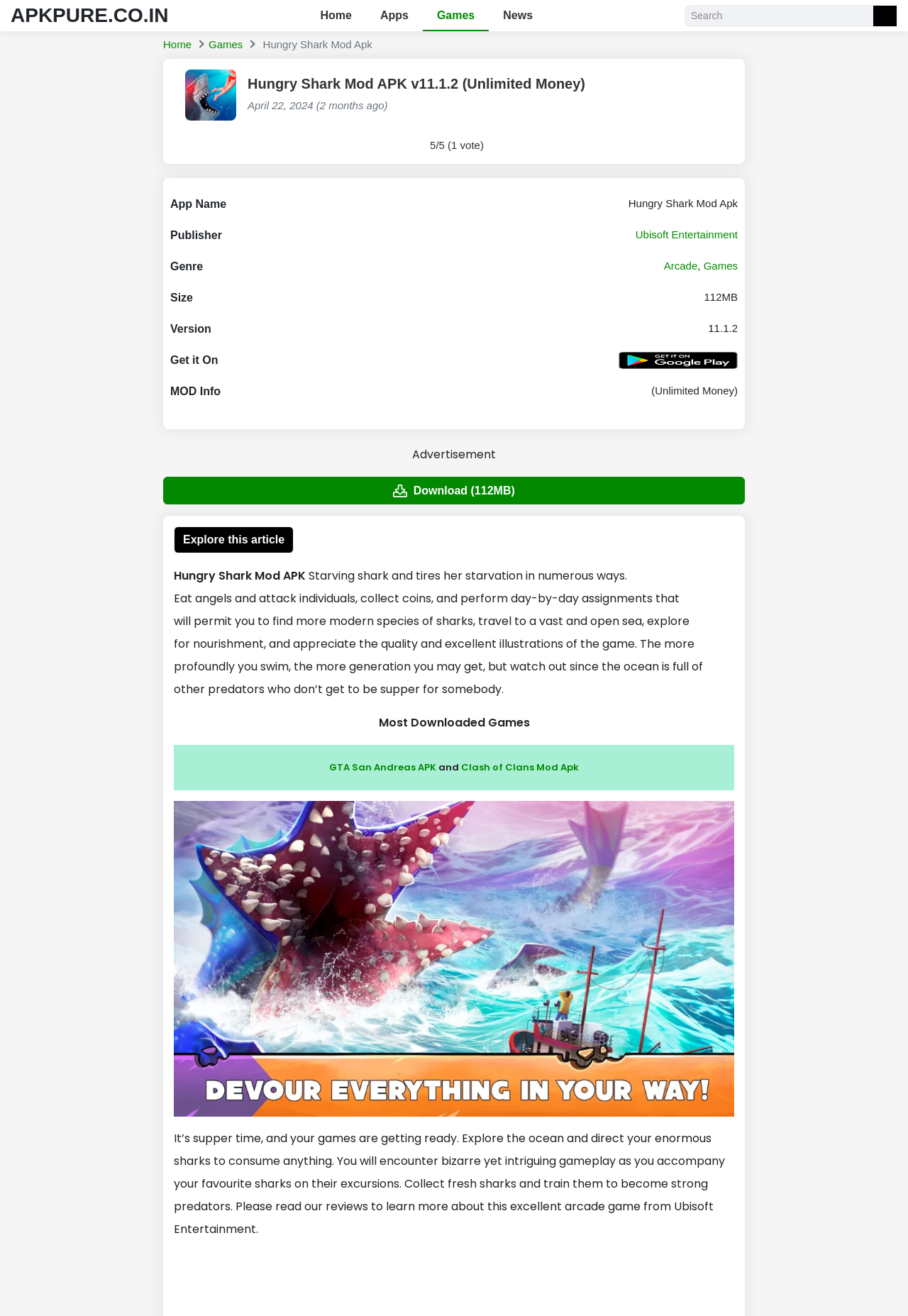Identify the bounding box for the UI element that is described as follows: "Explore this article".

[0.191, 0.4, 0.324, 0.42]